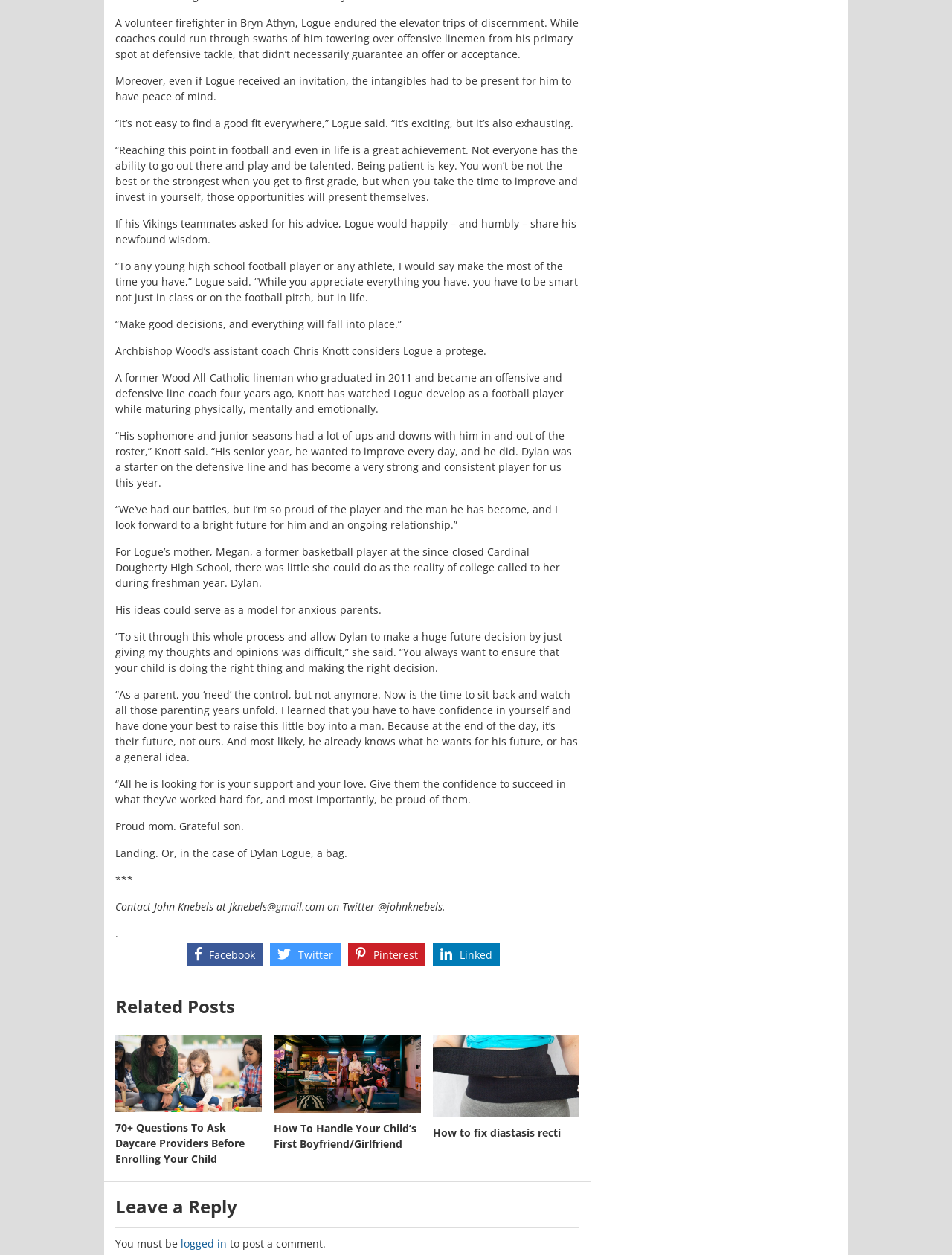Use a single word or phrase to answer the question:
What is the relationship between Megan and Dylan Logue?

mother and son